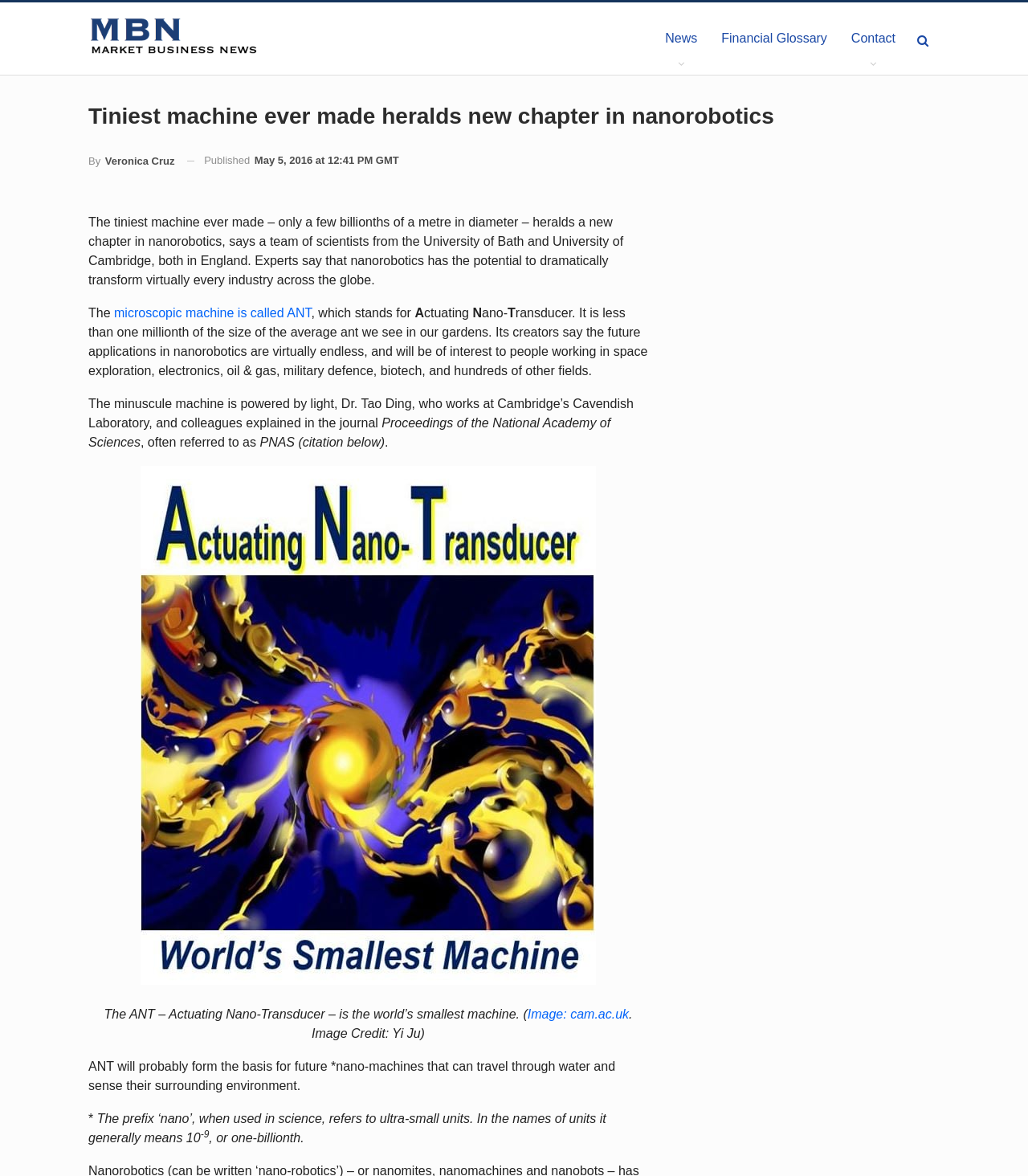Describe in detail what you see on the webpage.

The webpage is about a breakthrough in nanorobotics, featuring the world's smallest machine, called ANT (Actuating Nano-Transducer). At the top, there is a logo and a navigation menu with links to "Market Business News", "News", "Financial Glossary", and "Contact". Below the navigation menu, there is a heading that reads "Tiniest machine ever made heralds new chapter in nanorobotics". 

To the right of the heading, there is a link to the author, Veronica Cruz, and a timestamp indicating that the article was published on May 5, 2016, at 12:41 PM GMT. The main content of the article is a long paragraph that describes the ANT machine, its size, and its potential applications in various industries. 

The article also includes a link to a related term, "microscopic machine is called ANT", and several static text elements that provide more information about the machine and its creators. There is an image of the ANT machine, which is the world's smallest machine, powered by light. 

At the bottom of the page, there is a caption for the image, crediting Yi Ju, and a few more paragraphs that discuss the potential of the ANT machine and its possible future applications. The page also includes a superscript notation explaining the meaning of the prefix "nano" in scientific units.